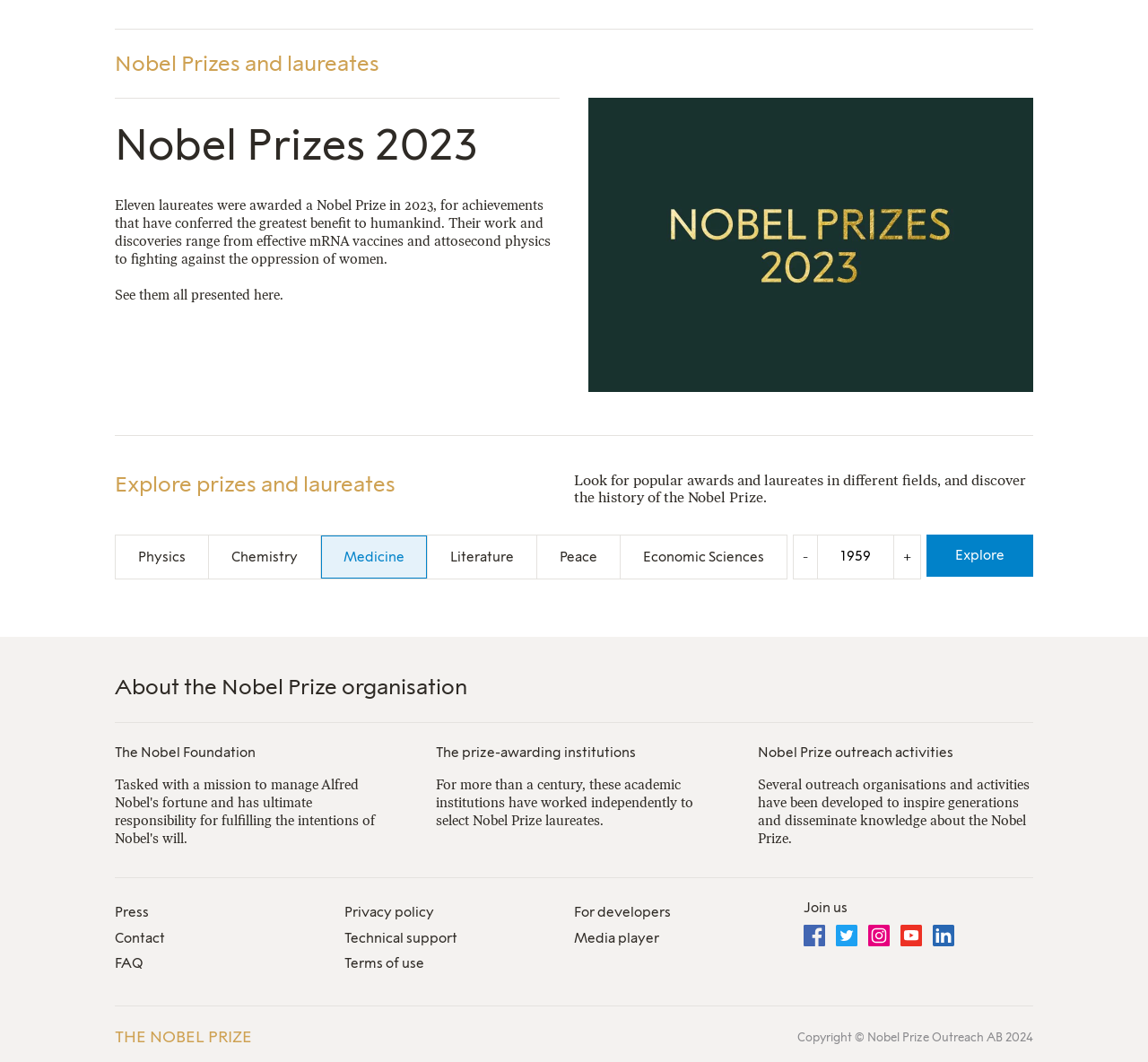Locate the bounding box coordinates of the area where you should click to accomplish the instruction: "Filter by Physics".

[0.1, 0.503, 0.181, 0.545]